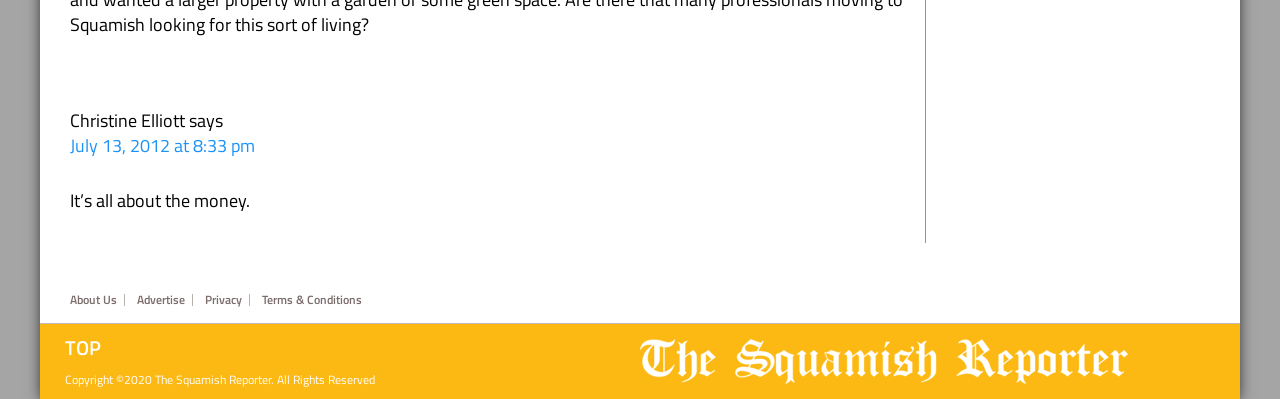Refer to the image and answer the question with as much detail as possible: What is the name of the website?

The name of the website is mentioned in the image element within the footer section of the webpage, specifically in the image with the description 'squamish reporter logo'.